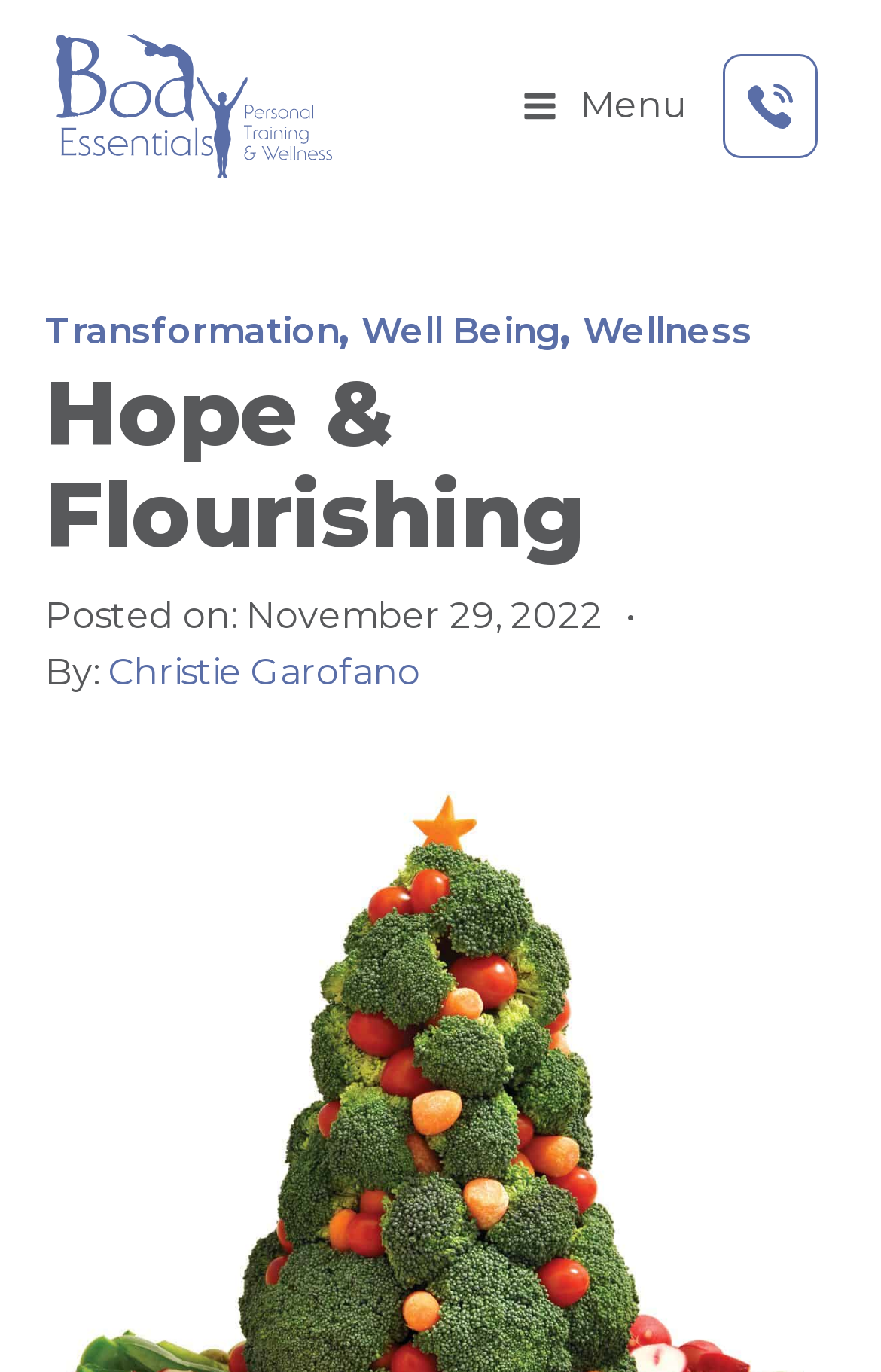What is the name of the website or blog?
We need a detailed and exhaustive answer to the question. Please elaborate.

I found the name of the website or blog by looking at the root element's text, which is 'Hope & Flourishing - Body Essentials'.